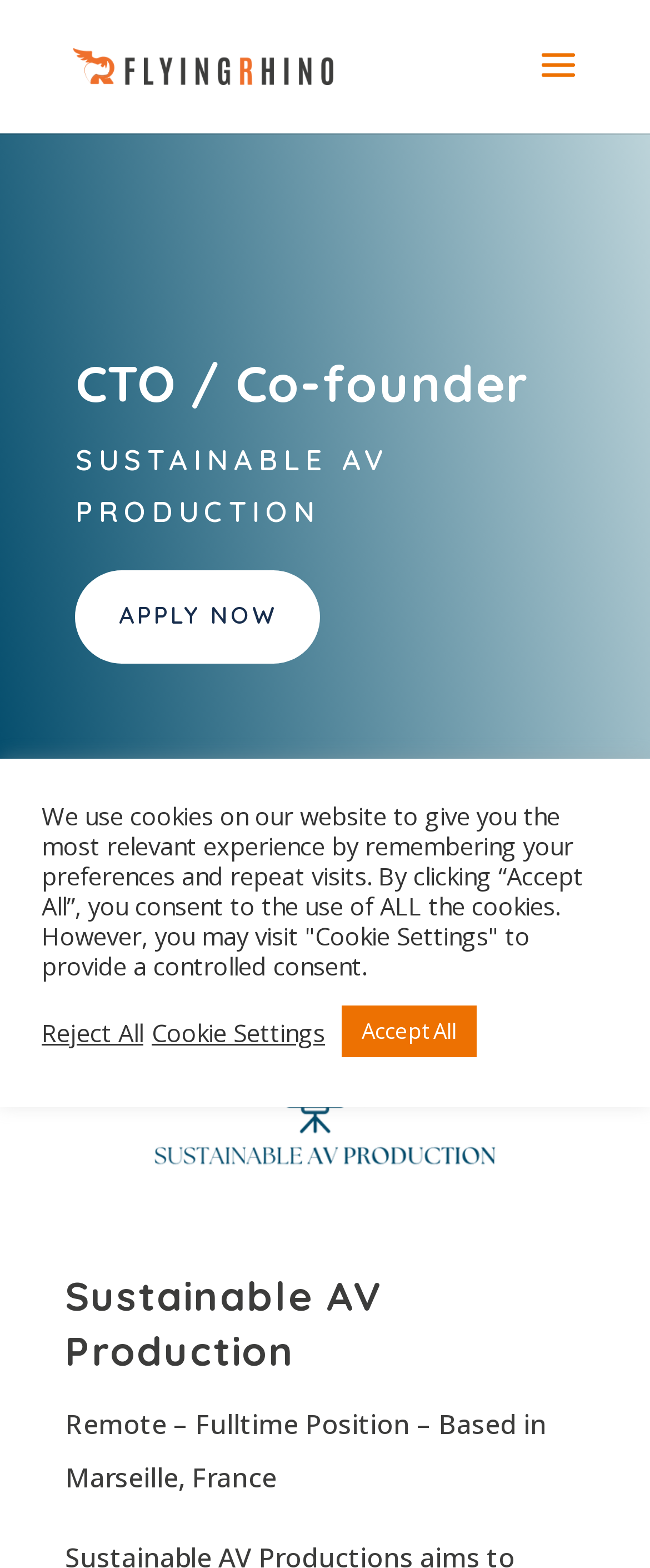Calculate the bounding box coordinates of the UI element given the description: "alt="Flying Rhino"".

[0.113, 0.029, 0.513, 0.051]